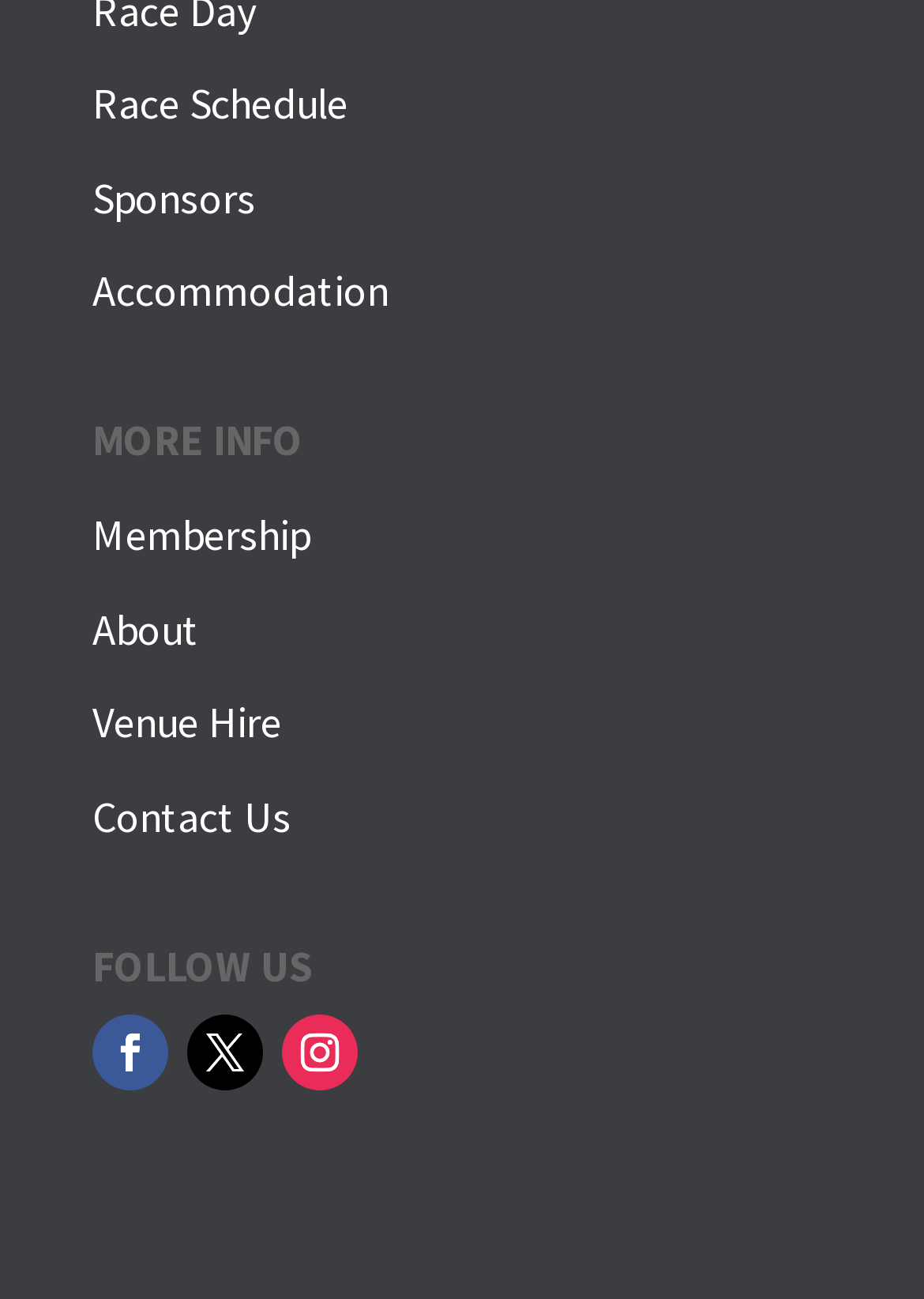Locate the bounding box of the UI element with the following description: "Accommodation".

[0.1, 0.203, 0.421, 0.245]